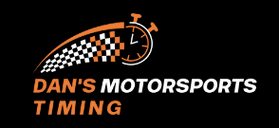Detail every significant feature and component of the image.

The image features the logo of "Dan's Motorsports Timing," prominently displaying the brand name in a dynamic and eye-catching design. The logo integrates a stylized stopwatch graphic alongside a checkered flag motif, symbolizing speed and precision in motorsports timing services. The vibrant orange and white colors contrast against a black background, enhancing visibility and impact. This logo represents the company’s commitment to providing professional timing solutions for motorsport events, including autocross and time attack competitions in Edmonton.